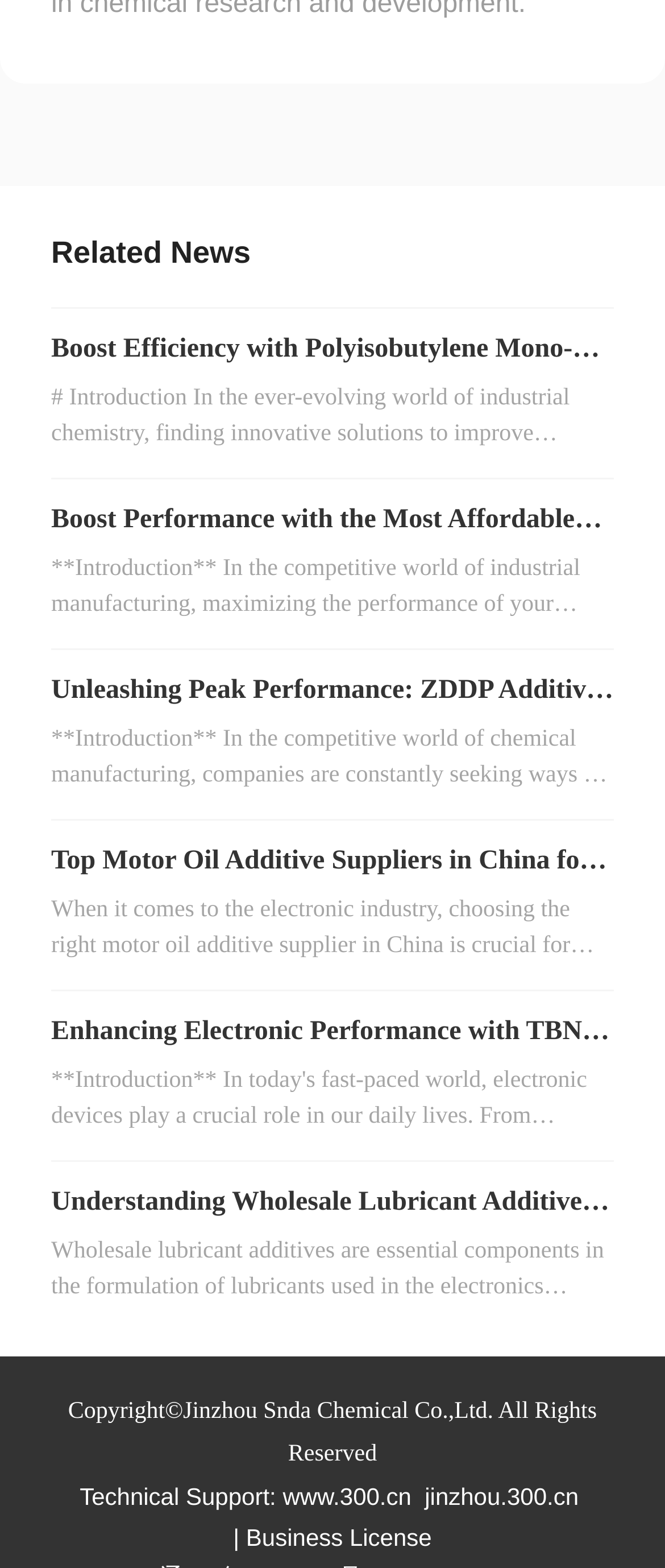Answer with a single word or phrase: 
What is the purpose of ZDDP additives?

To improve efficiency and performance